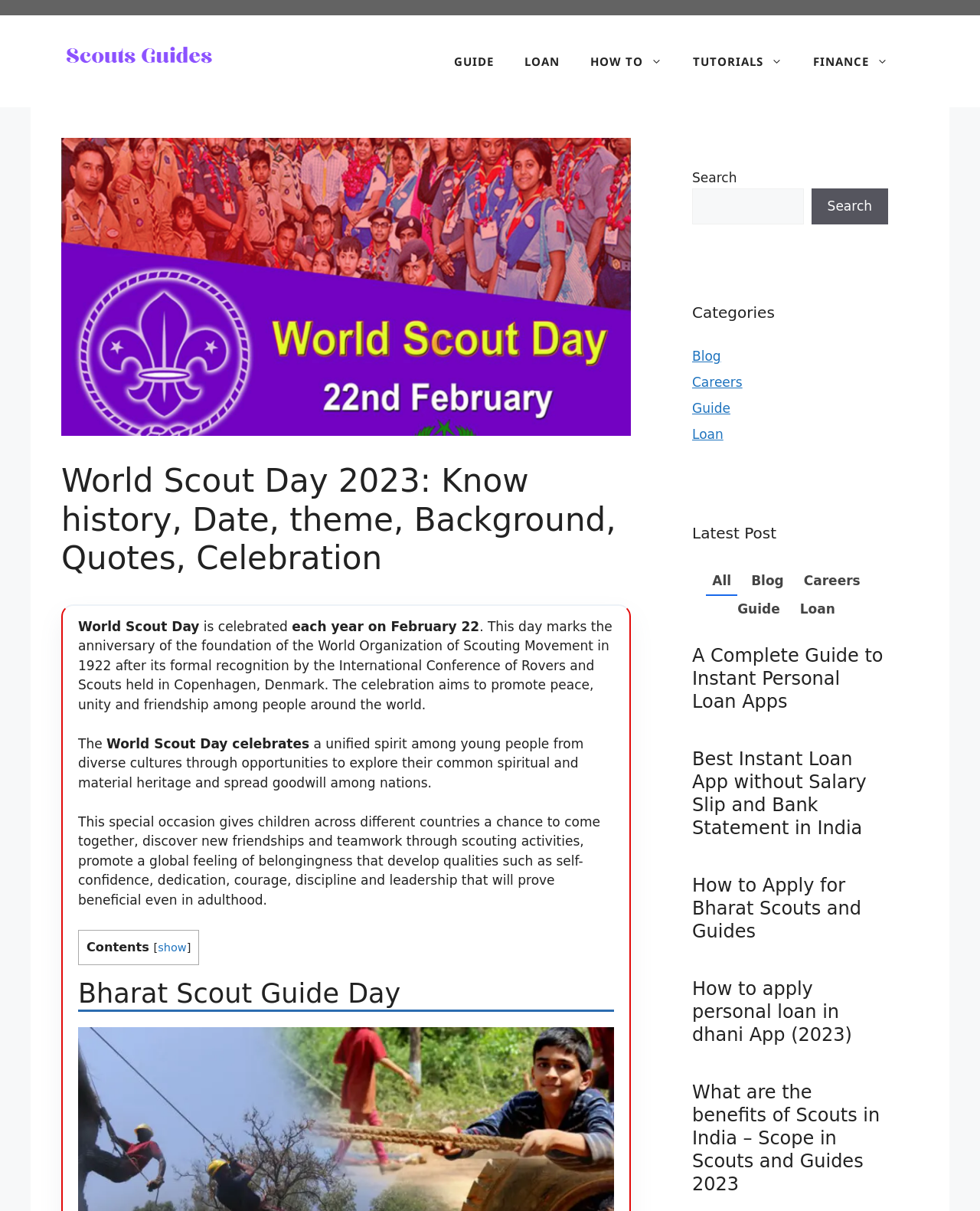Identify the bounding box coordinates for the element you need to click to achieve the following task: "Learn about World Scout Day 2023". The coordinates must be four float values ranging from 0 to 1, formatted as [left, top, right, bottom].

[0.062, 0.382, 0.644, 0.477]